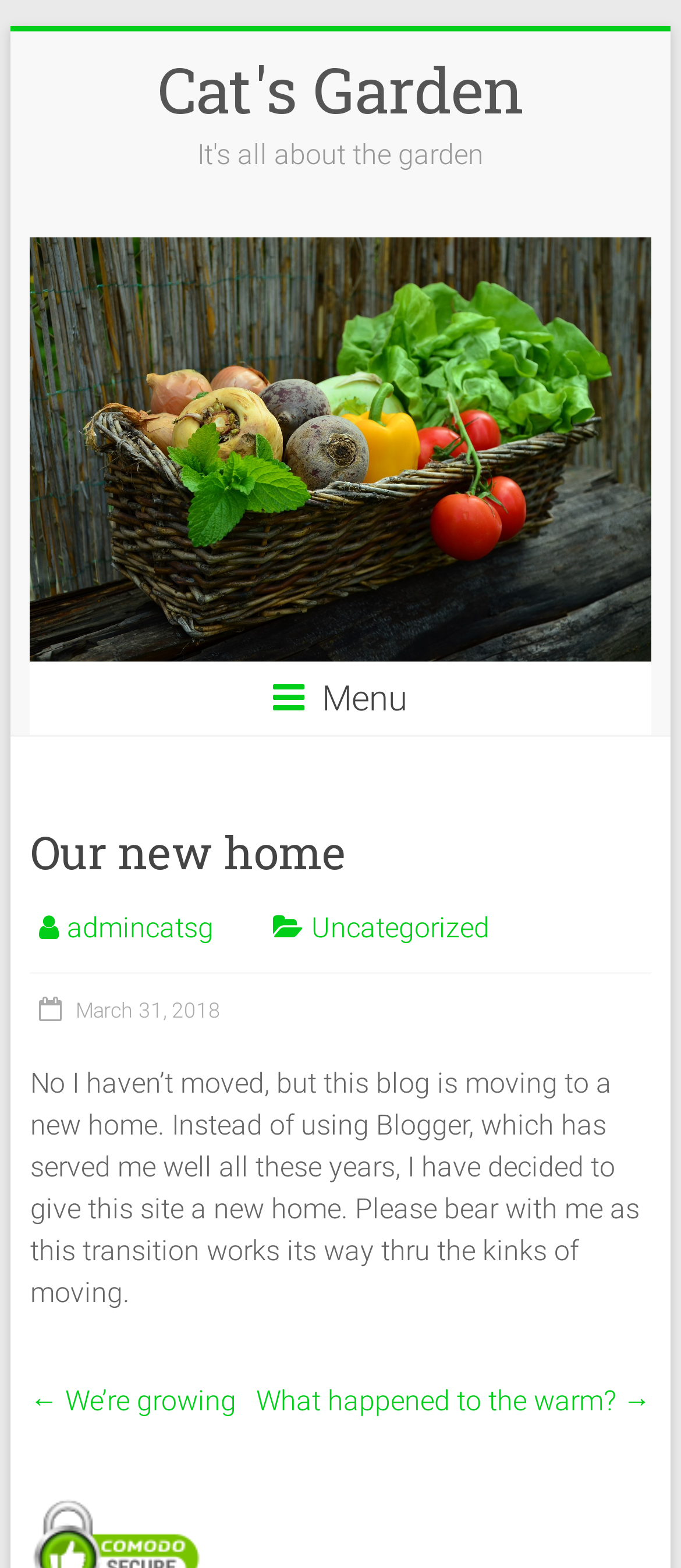Give the bounding box coordinates for the element described by: "Cat's Garden".

[0.232, 0.03, 0.768, 0.083]